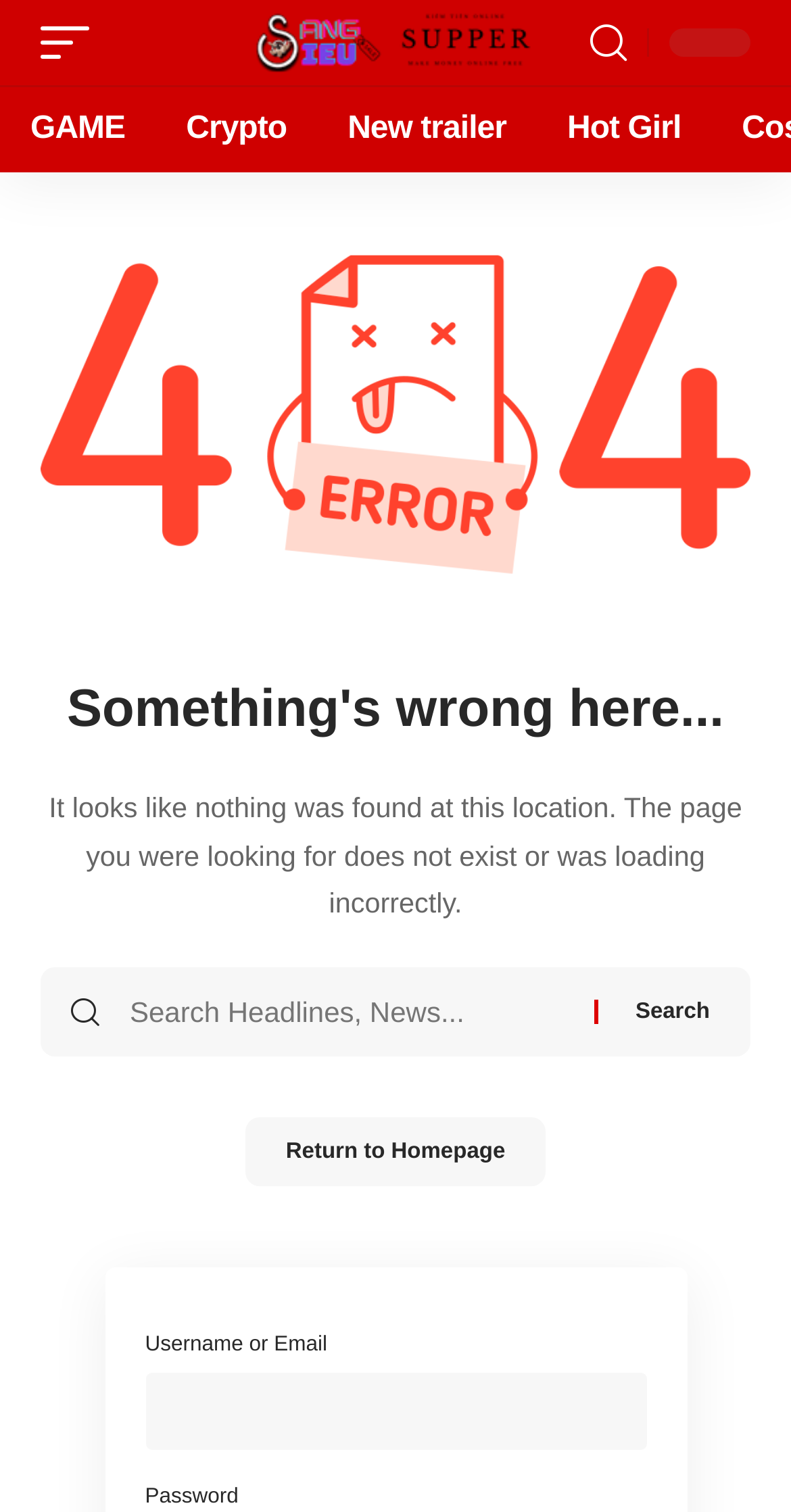Determine the bounding box coordinates for the region that must be clicked to execute the following instruction: "Click on the 'GAME' link".

[0.0, 0.058, 0.197, 0.114]